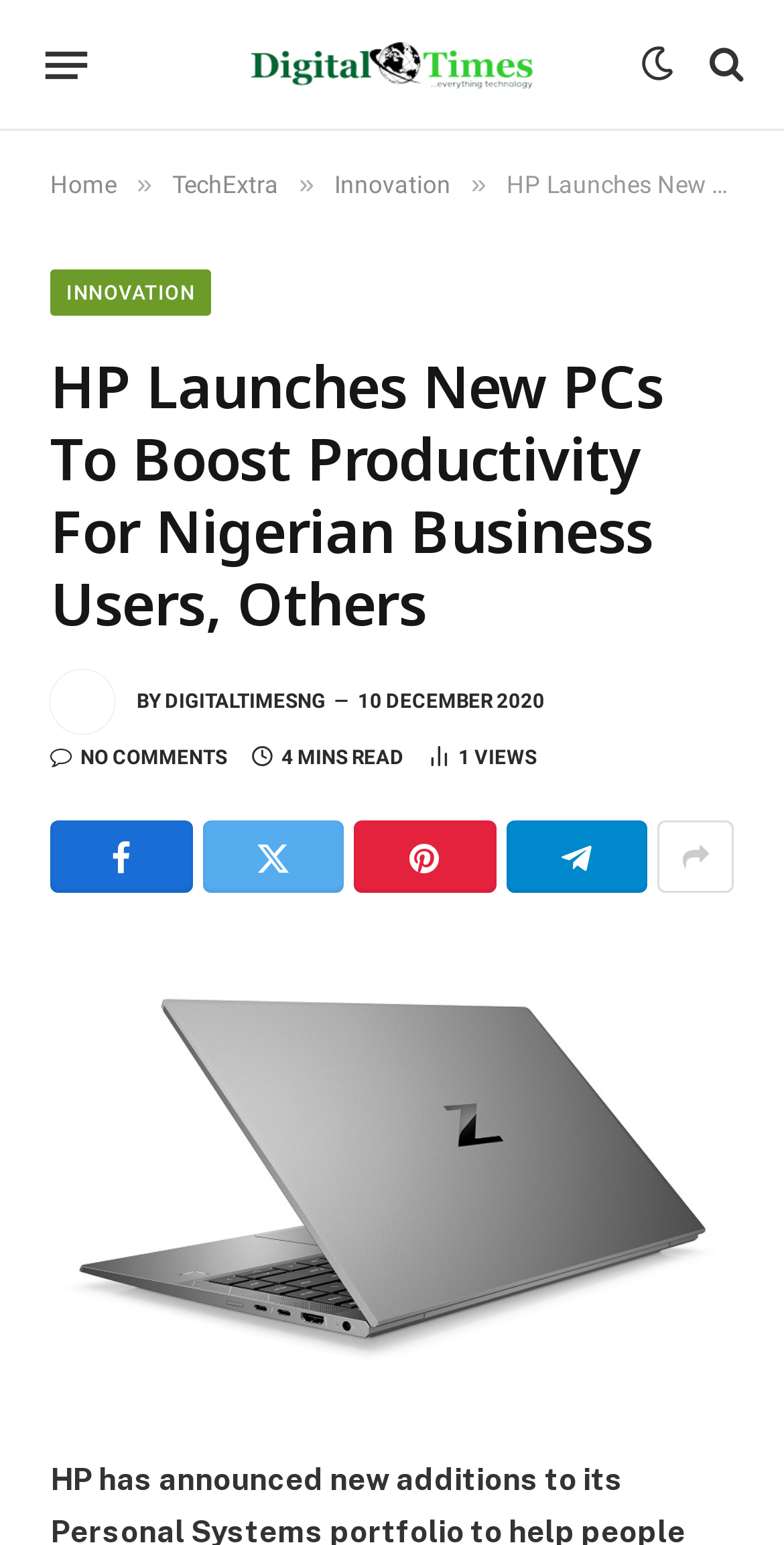Determine the main heading text of the webpage.

HP Launches New PCs To Boost Productivity For Nigerian Business Users, Others